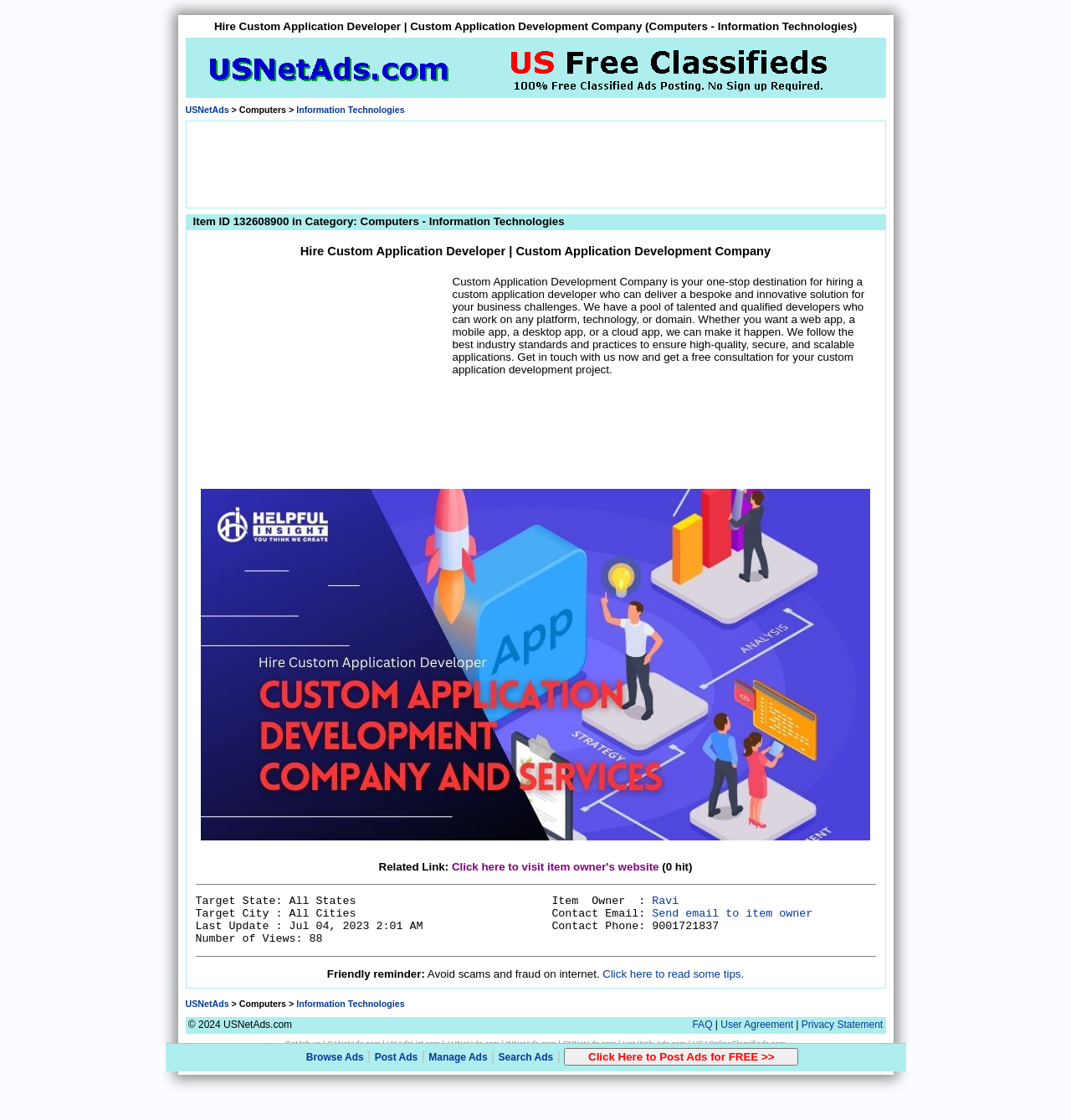Determine the bounding box for the UI element described here: "aria-label="Advertisement" name="aswift_1" title="Advertisement"".

[0.182, 0.244, 0.417, 0.431]